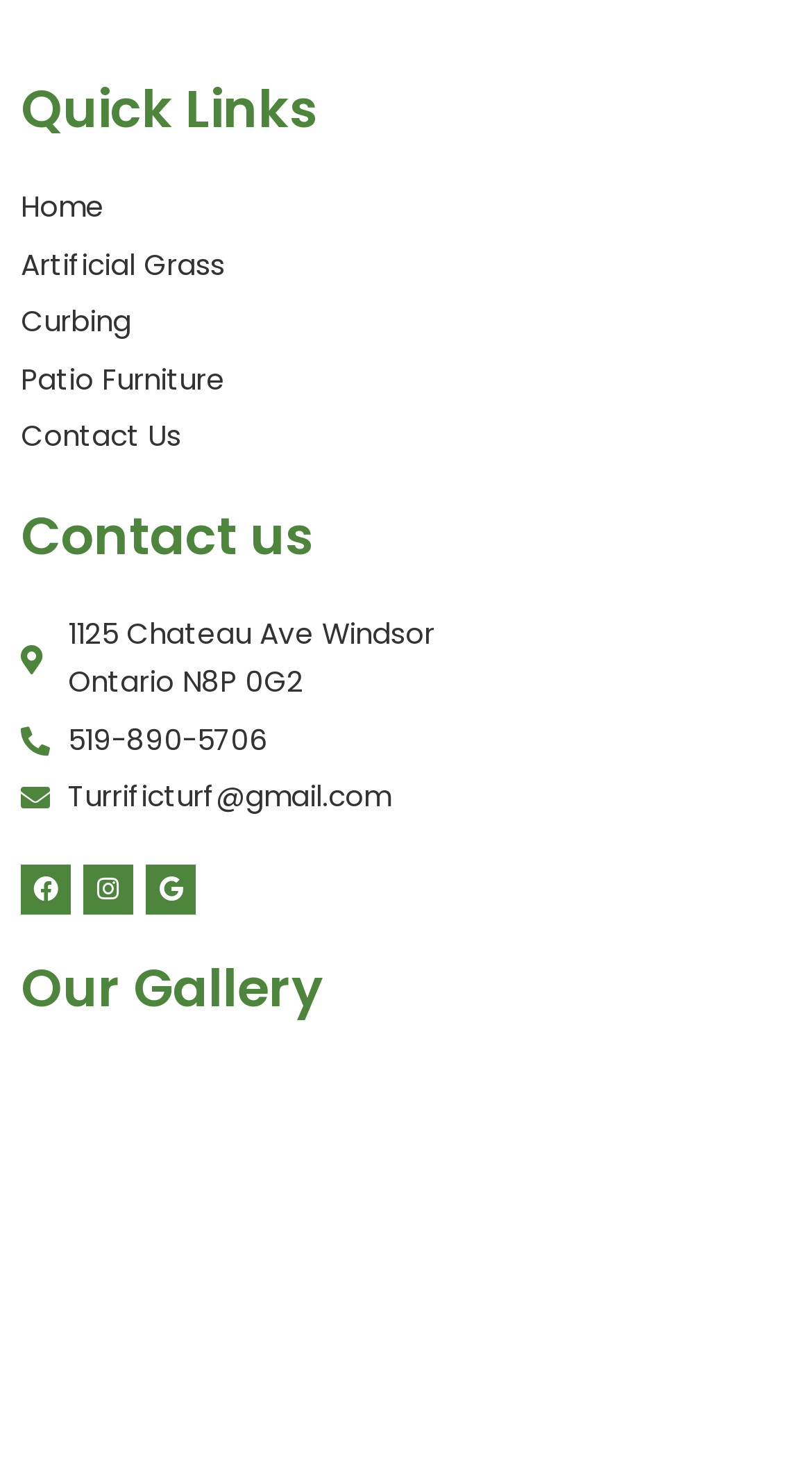Give the bounding box coordinates for this UI element: "Artificial Grass". The coordinates should be four float numbers between 0 and 1, arranged as [left, top, right, bottom].

[0.026, 0.165, 0.974, 0.197]